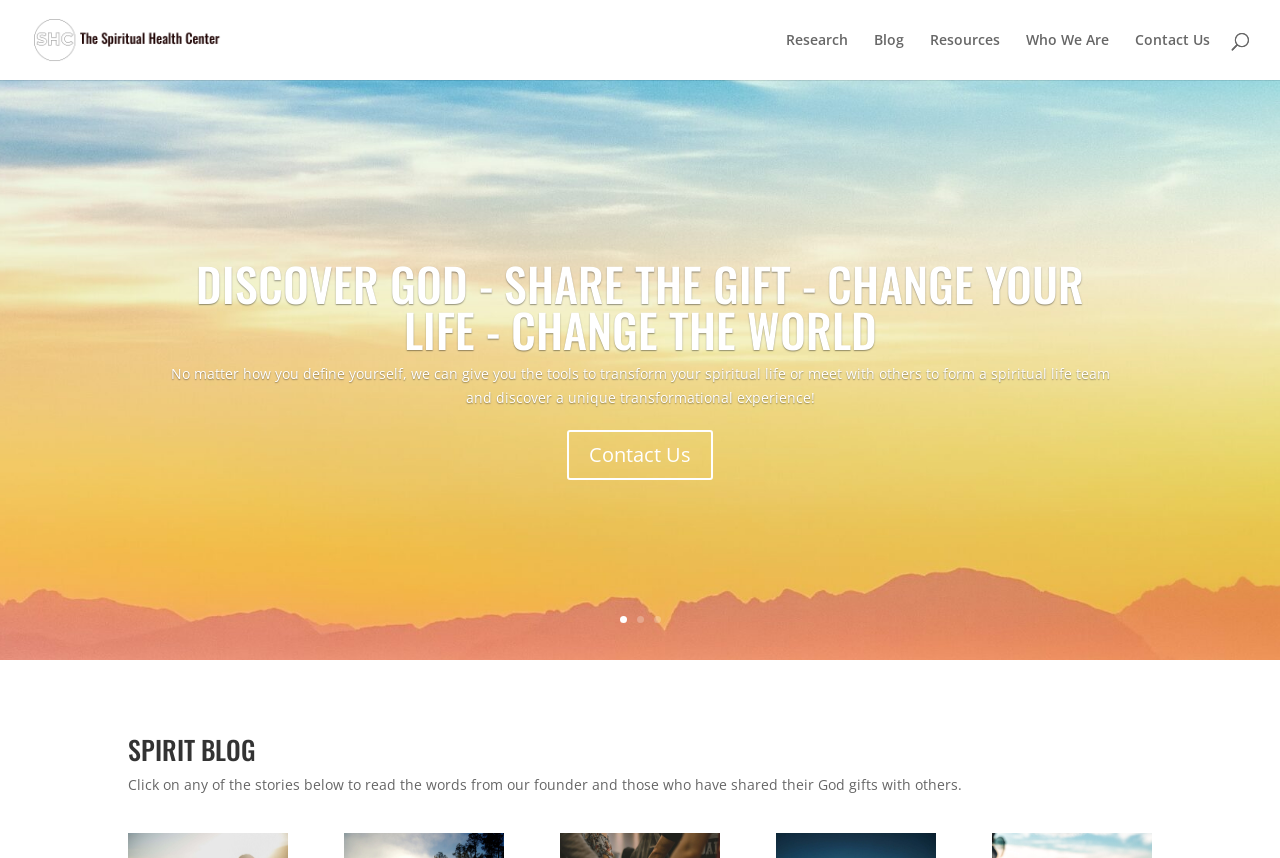Respond with a single word or short phrase to the following question: 
What is the call-to-action on the main hero section?

Contact Us